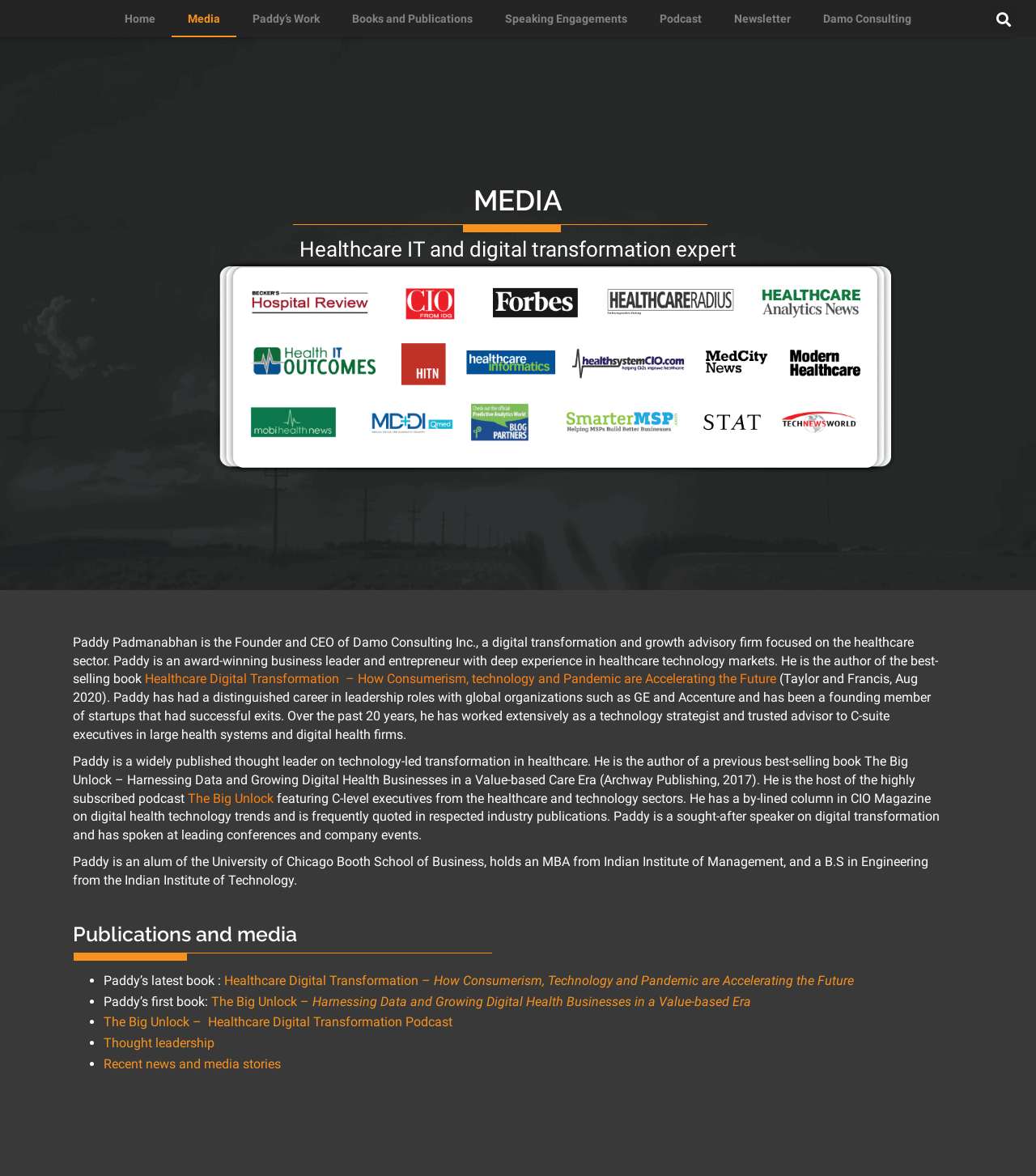Please find the bounding box coordinates for the clickable element needed to perform this instruction: "View Damo Consulting".

[0.779, 0.0, 0.895, 0.032]